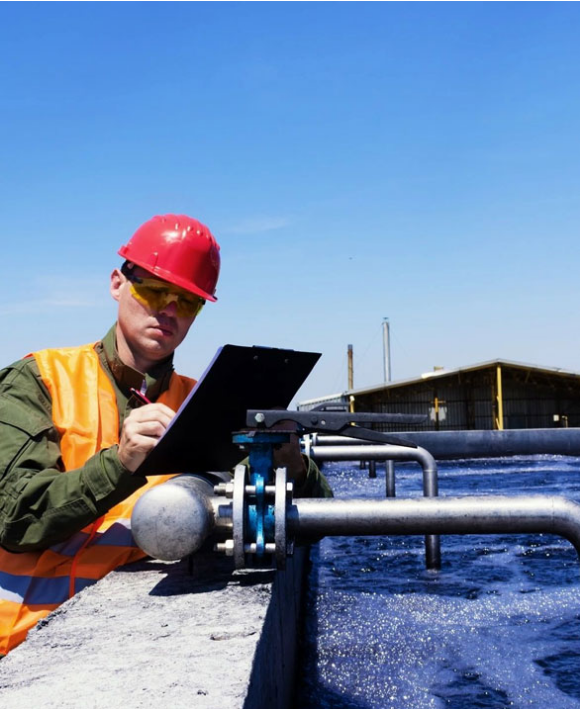Using the details from the image, please elaborate on the following question: What is the color of the sky in the background?

The background of the image features a clear blue sky, which adds to the serene environment of the water treatment facility.